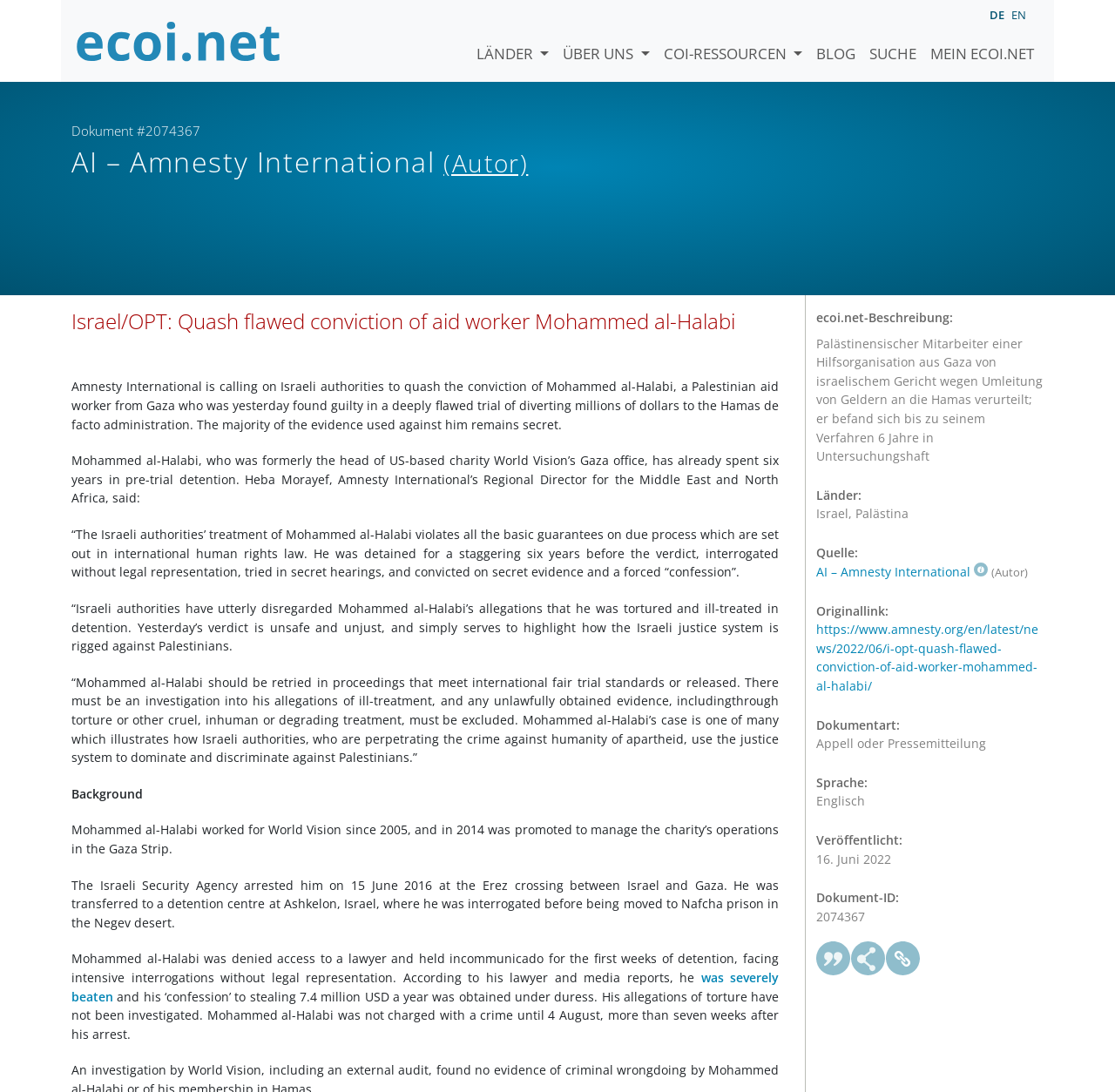Detail the features and information presented on the webpage.

This webpage is about a news article from Amnesty International, with the title "Israel/OPT: Quash flawed conviction of aid worker Mohammed al-Halabi". The article is written in English and was published on June 16, 2022.

At the top of the page, there is a navigation menu with links to different sections of the website, including "LÄNDER", "ÜBER UNS", "COI-RESSOURCEN", "BLOG", "SUCHE", and "MEIN ECOI.NET". There is also a language selection dropdown menu with options for Deutsch and EN.

Below the navigation menu, there is a heading with the title of the article, followed by a brief summary of the article. The article itself is divided into several sections, including a background section, a quote from Heba Morayef, Amnesty International's Regional Director for the Middle East and North Africa, and a section with details about Mohammed al-Halabi's case.

On the right-hand side of the page, there is a sidebar with a description list that provides additional information about the article, including the author, publication date, and document ID. There are also links to share the article, cite it, and view the permalink.

The article itself describes the case of Mohammed al-Halabi, a Palestinian aid worker from Gaza who was convicted of diverting millions of dollars to the Hamas de facto administration. Amnesty International is calling for his conviction to be quashed, citing violations of his human rights and due process. The article provides details about his arrest, detention, and trial, as well as quotes from Heba Morayef and background information on the case.